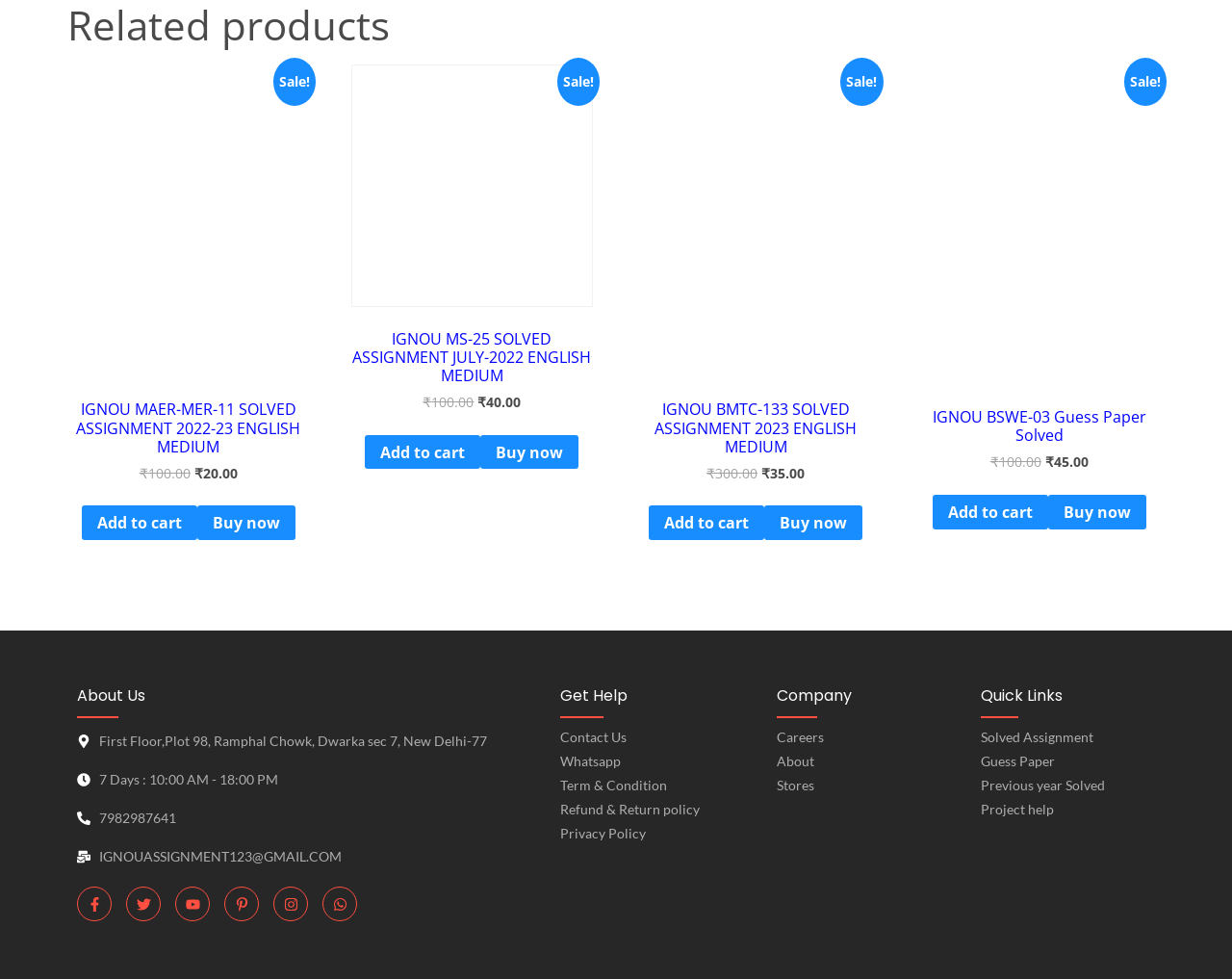Please indicate the bounding box coordinates of the element's region to be clicked to achieve the instruction: "Click the link '788'". Provide the coordinates as four float numbers between 0 and 1, i.e., [left, top, right, bottom].

None